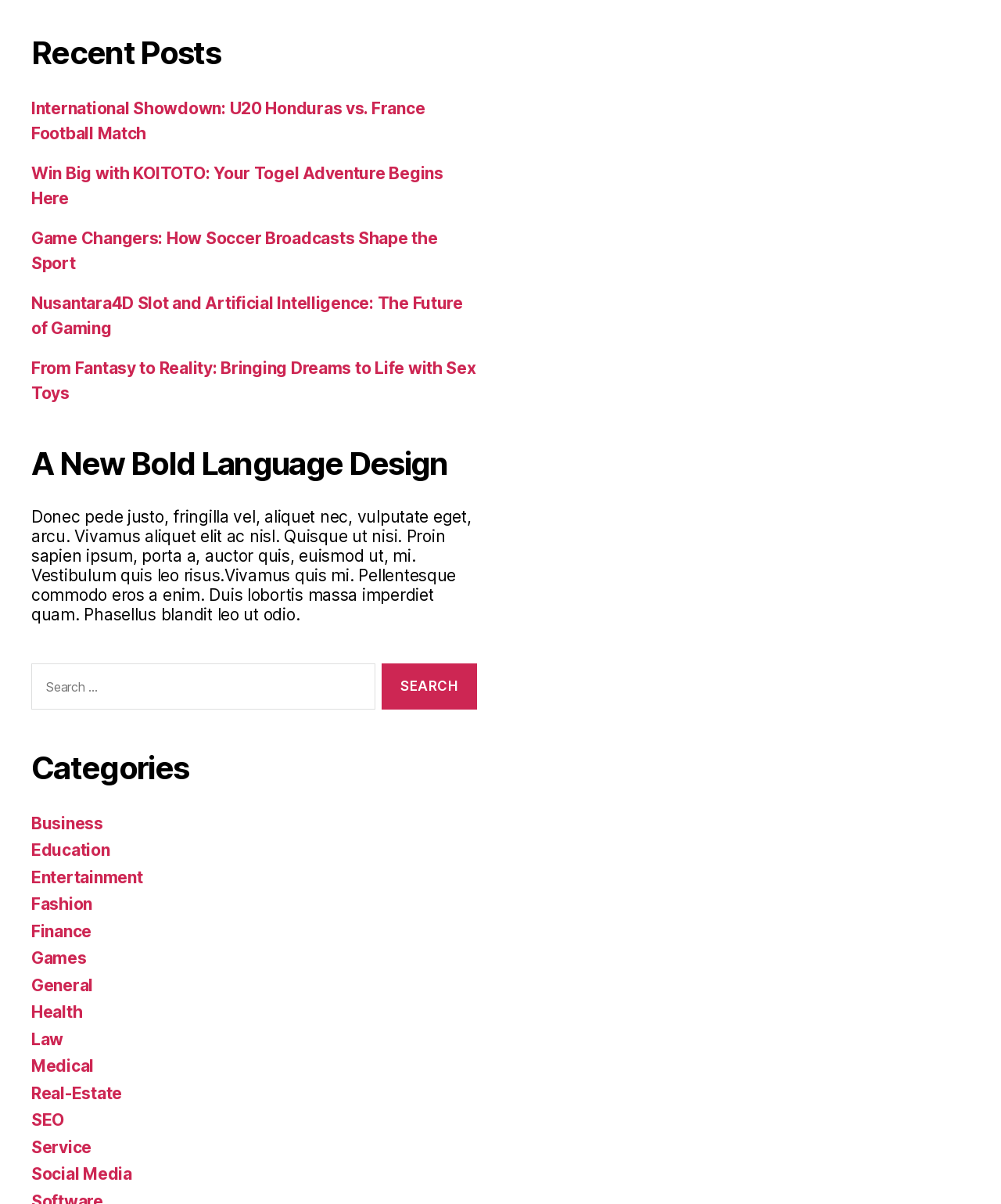Locate the bounding box coordinates of the clickable region necessary to complete the following instruction: "Read recent post about International Showdown". Provide the coordinates in the format of four float numbers between 0 and 1, i.e., [left, top, right, bottom].

[0.031, 0.082, 0.424, 0.119]